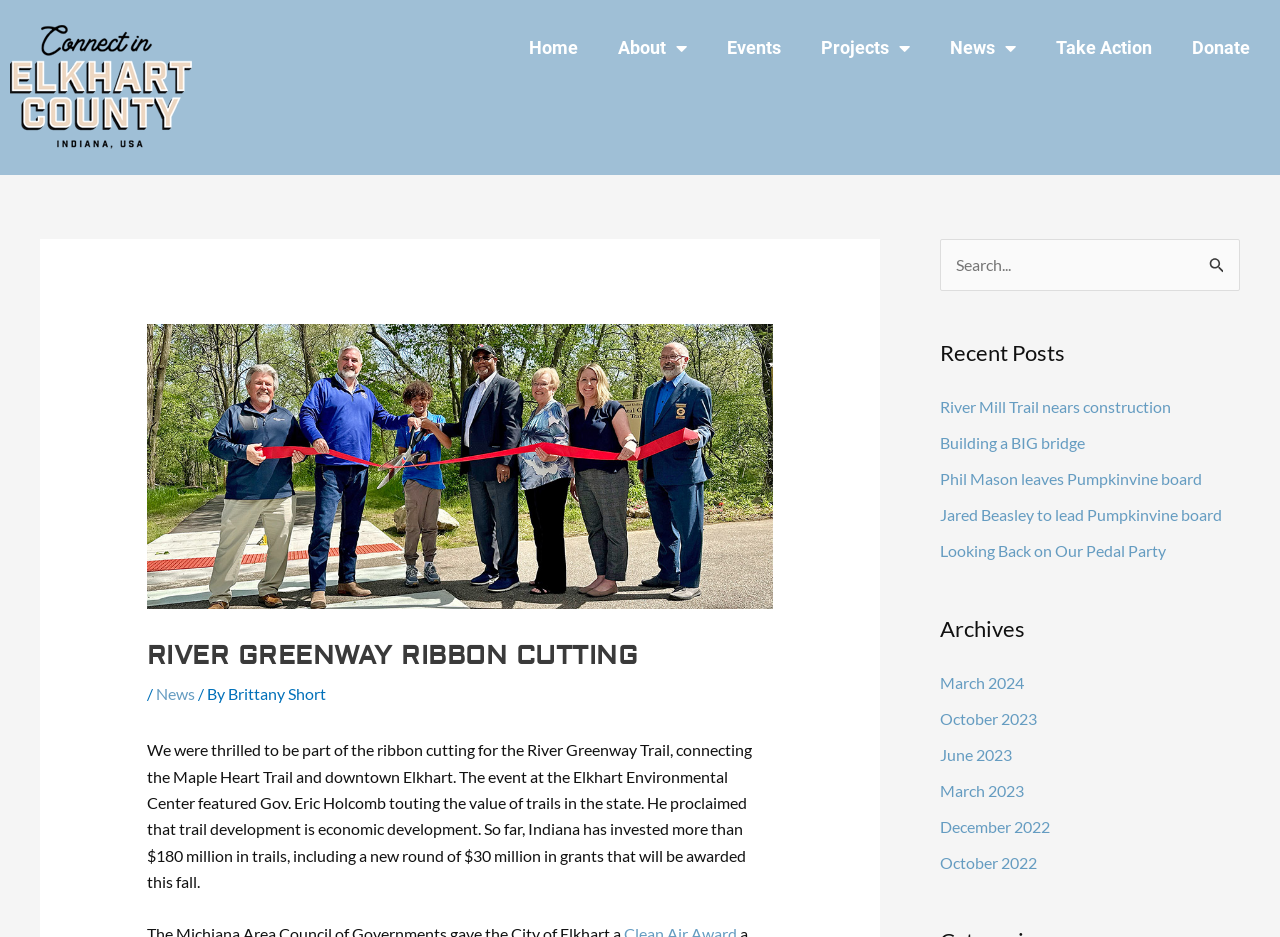Determine the bounding box for the UI element as described: "News". The coordinates should be represented as four float numbers between 0 and 1, formatted as [left, top, right, bottom].

[0.727, 0.027, 0.809, 0.076]